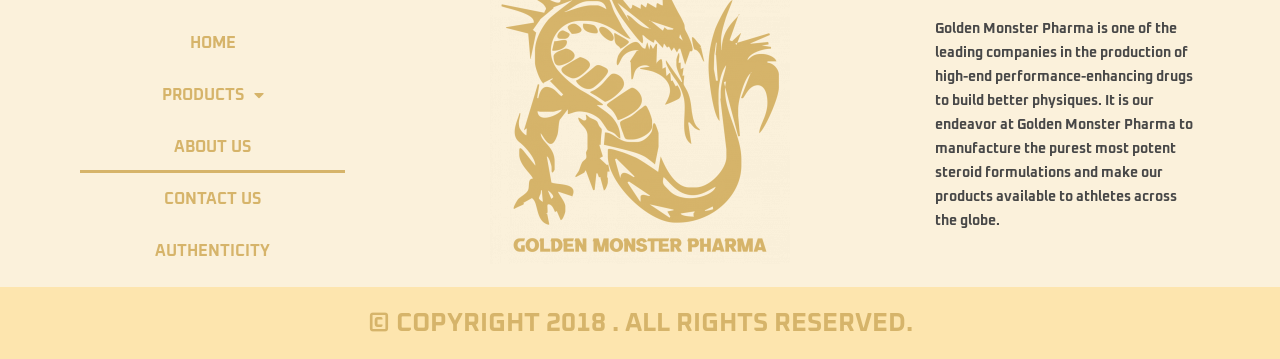Using the provided description: "About Us", find the bounding box coordinates of the corresponding UI element. The output should be four float numbers between 0 and 1, in the format [left, top, right, bottom].

[0.062, 0.337, 0.27, 0.482]